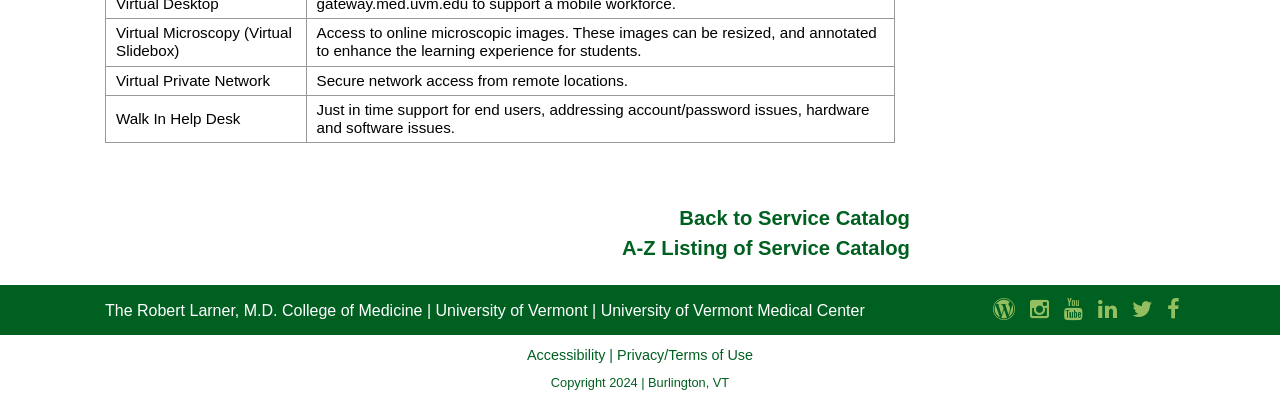What is the name of the college of medicine? Using the information from the screenshot, answer with a single word or phrase.

The Robert Larner, M.D. College of Medicine